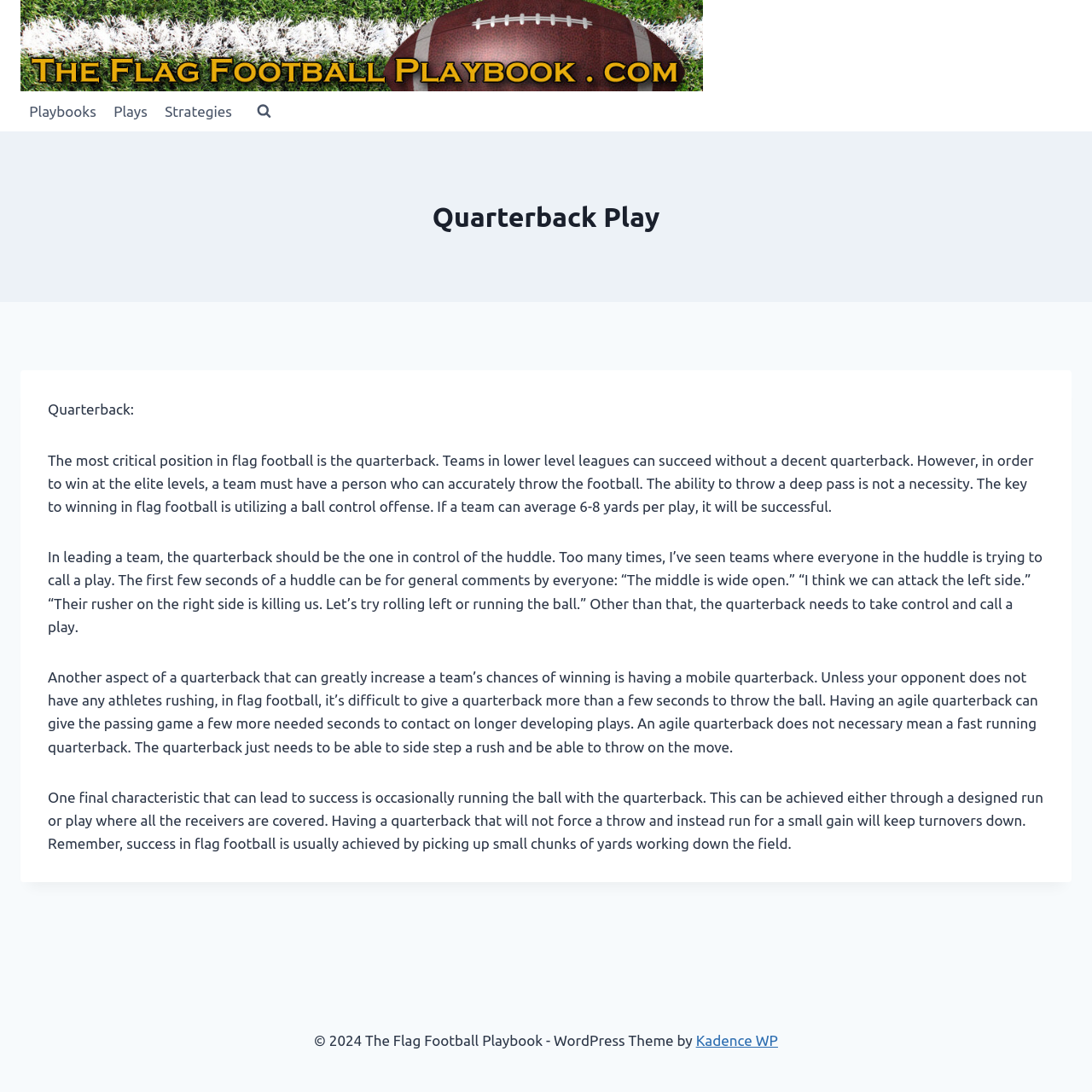Determine the bounding box coordinates for the HTML element mentioned in the following description: "Kadence WP". The coordinates should be a list of four floats ranging from 0 to 1, represented as [left, top, right, bottom].

[0.637, 0.945, 0.712, 0.96]